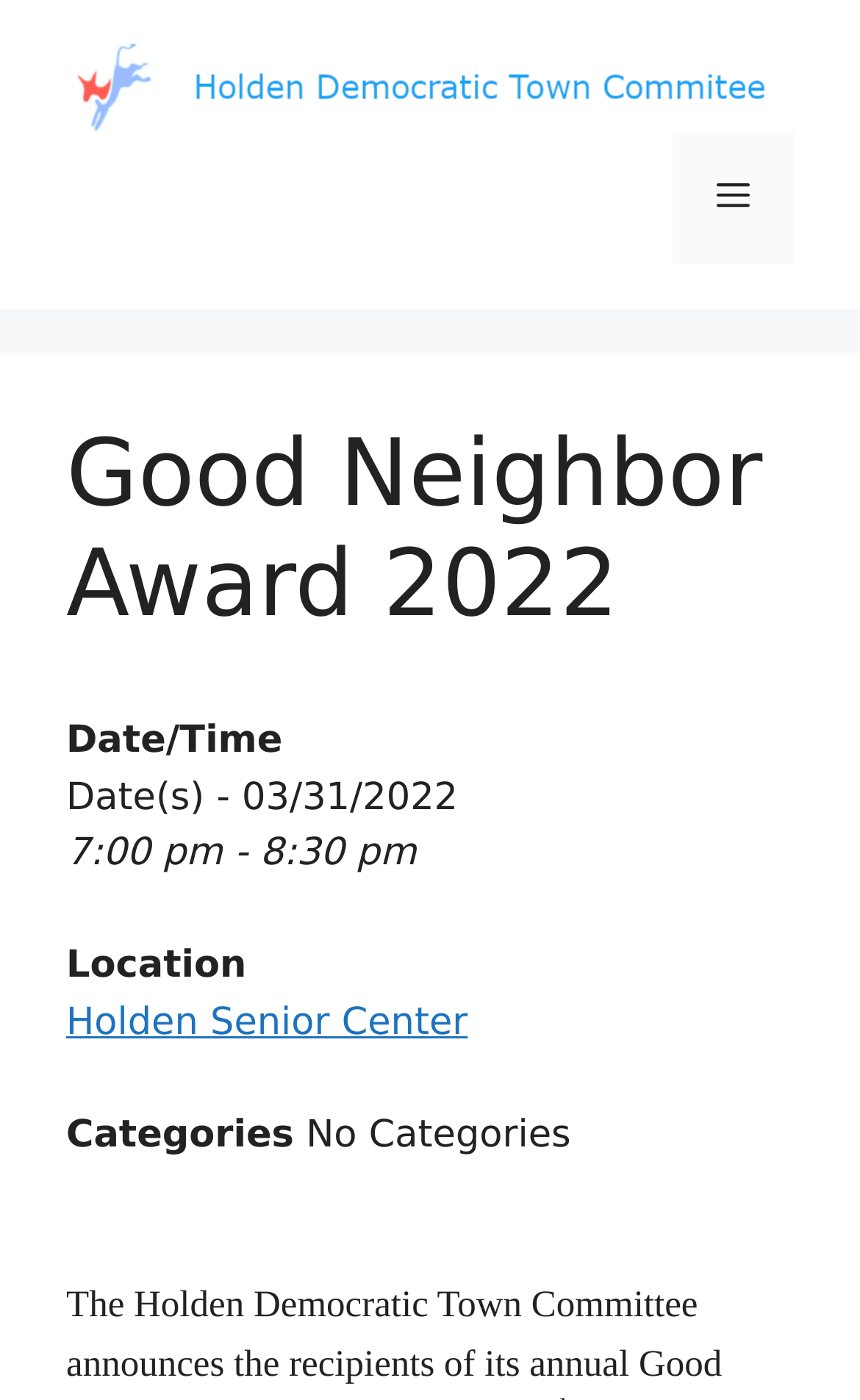Provide the bounding box coordinates of the HTML element this sentence describes: "Menu". The bounding box coordinates consist of four float numbers between 0 and 1, i.e., [left, top, right, bottom].

[0.782, 0.094, 0.923, 0.188]